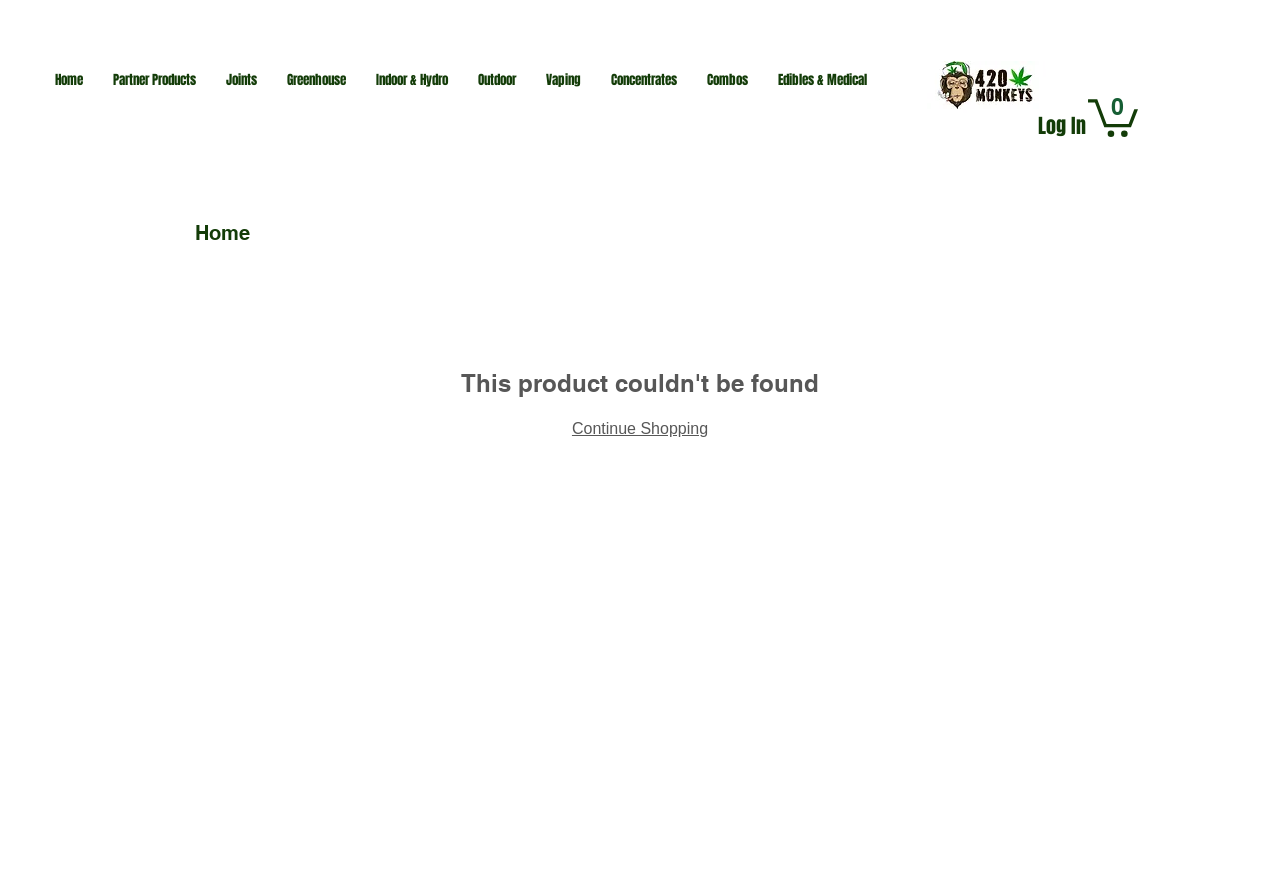Can you determine the bounding box coordinates of the area that needs to be clicked to fulfill the following instruction: "go to the home page"?

[0.031, 0.045, 0.077, 0.134]